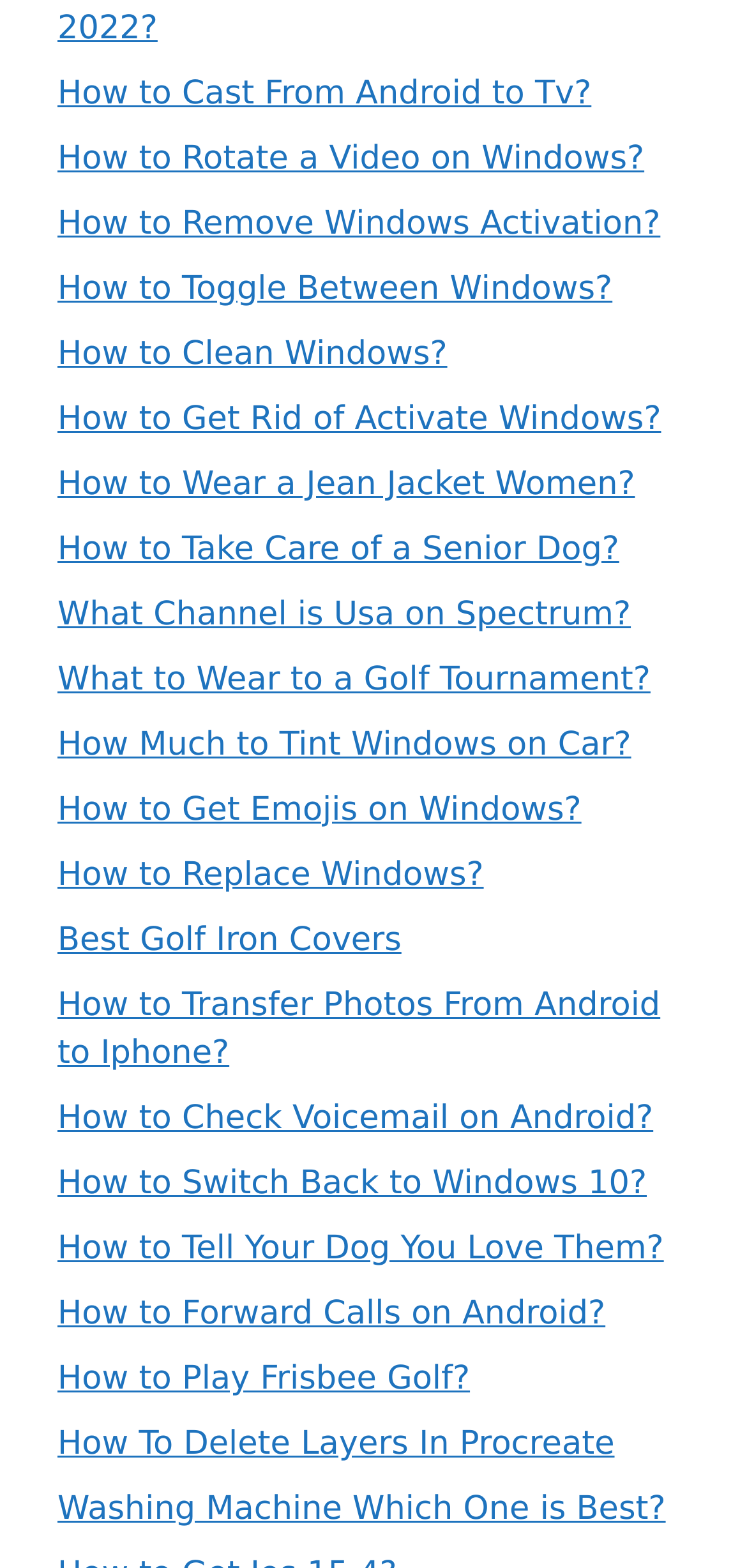Please give a succinct answer using a single word or phrase:
How many links are related to animals?

2